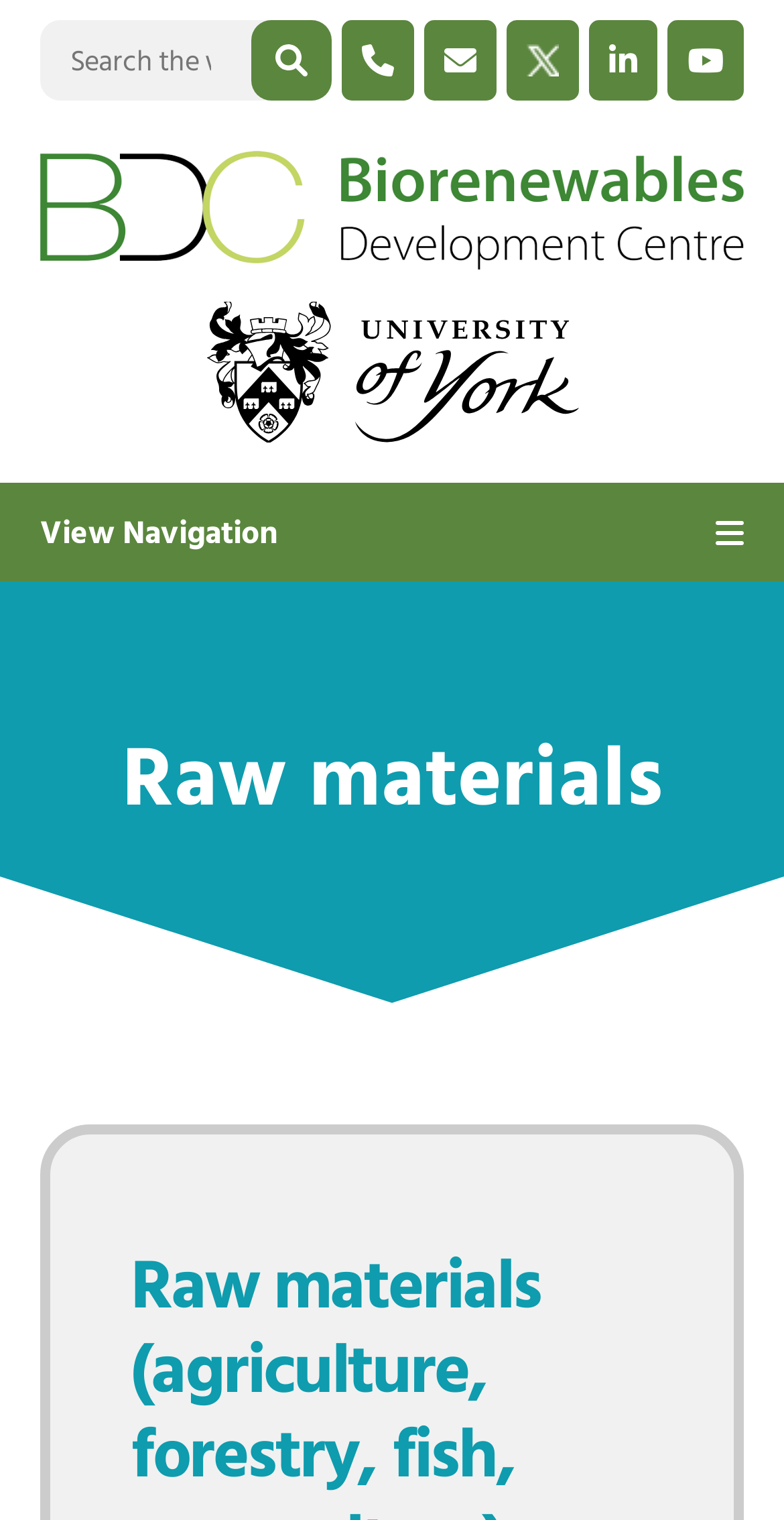Utilize the details in the image to thoroughly answer the following question: What is the phone number of the centre?

The phone number of the centre can be found in the link at the top of the webpage, which is '+44 (0)1904 328040'. This link is likely a contact method for the centre.